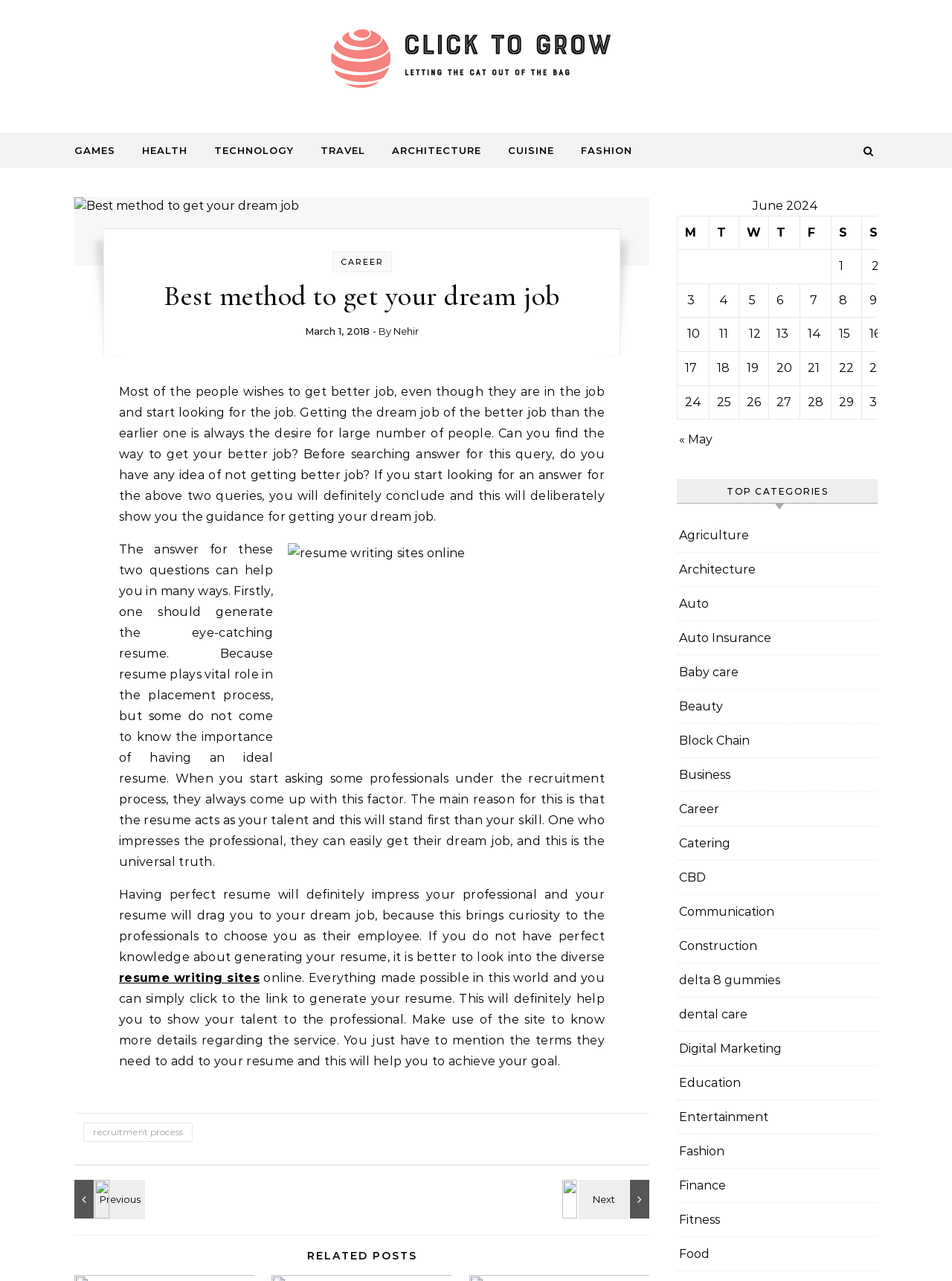Identify the bounding box coordinates for the element you need to click to achieve the following task: "Click on the 'resume writing sites' link". The coordinates must be four float values ranging from 0 to 1, formatted as [left, top, right, bottom].

[0.125, 0.758, 0.273, 0.769]